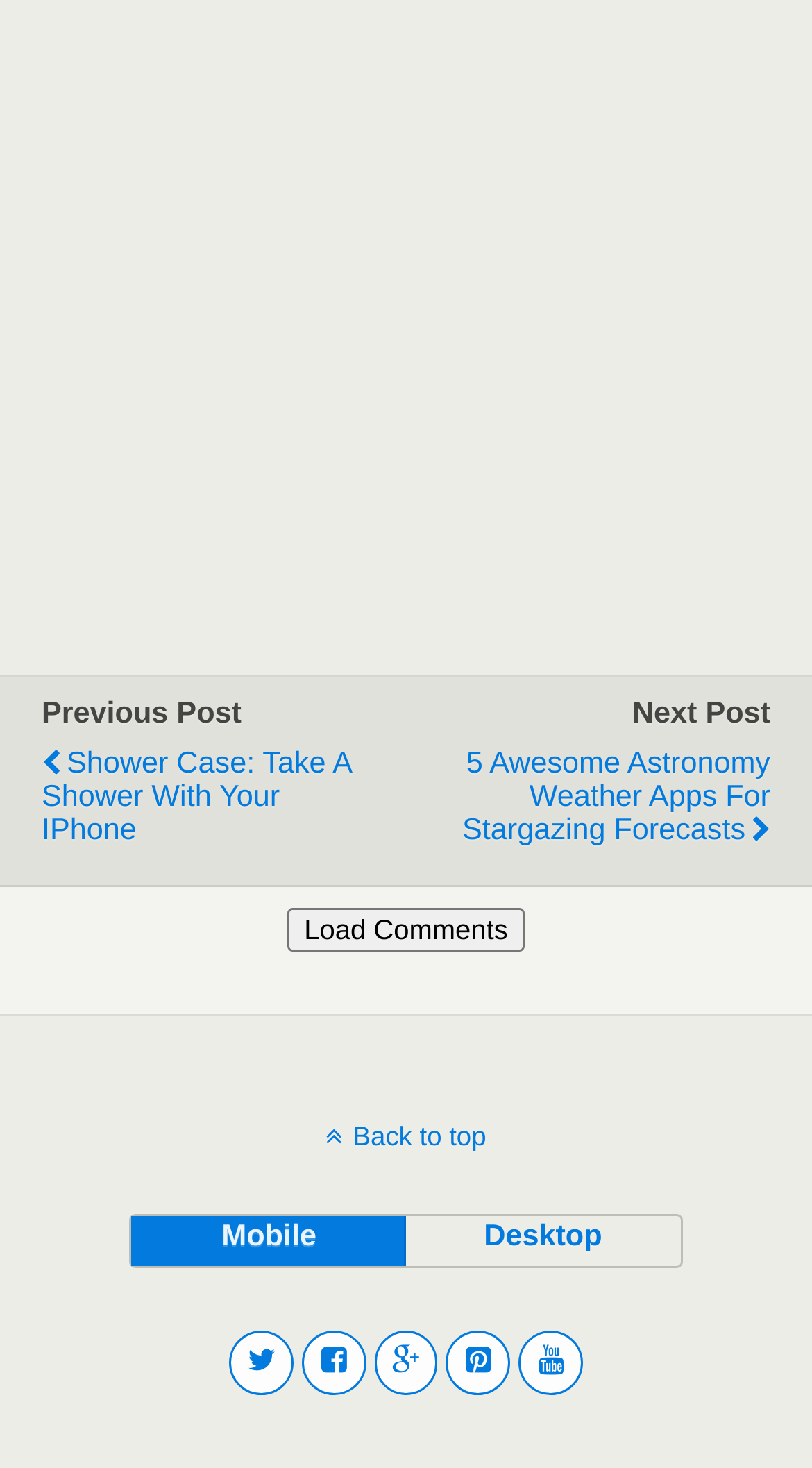Please specify the bounding box coordinates of the clickable region to carry out the following instruction: "Load comments". The coordinates should be four float numbers between 0 and 1, in the format [left, top, right, bottom].

[0.354, 0.619, 0.646, 0.648]